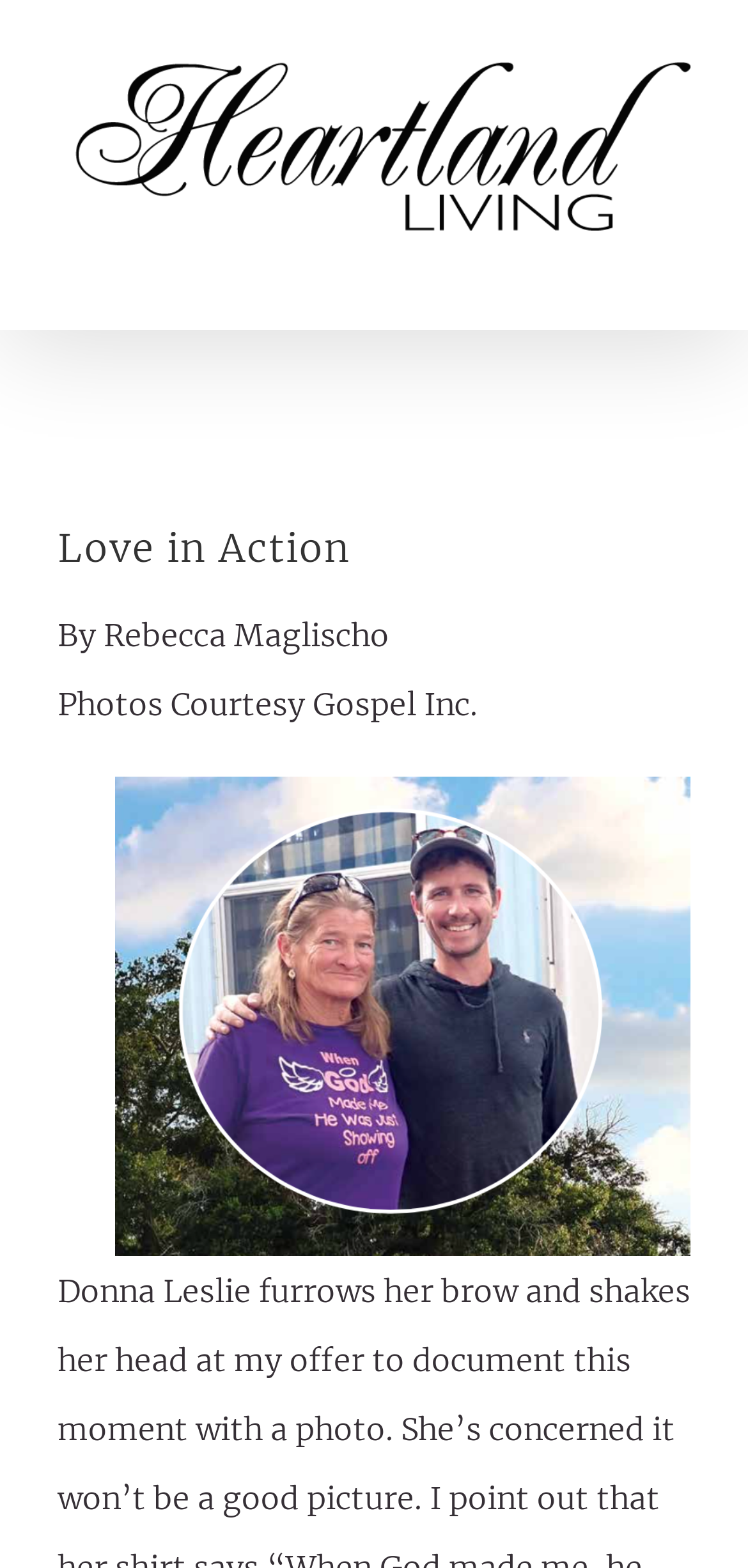Create a full and detailed caption for the entire webpage.

The webpage is about an article titled "Love in Action" from Heartland LIVING Magazine. At the top left corner, there is a logo of Heartland LIVING Magazine, which is also a link. Next to the logo, there is a link to toggle the mobile menu, which is currently not expanded. 

Below the logo, there is a heading that reads "Love in Action". Under the heading, there are three lines of text. The first line reads "By Rebecca Maglischo", the second line reads "Photos Courtesy Gospel Inc.", and the third line is a single whitespace character. These lines of text are positioned at the top center of the page.